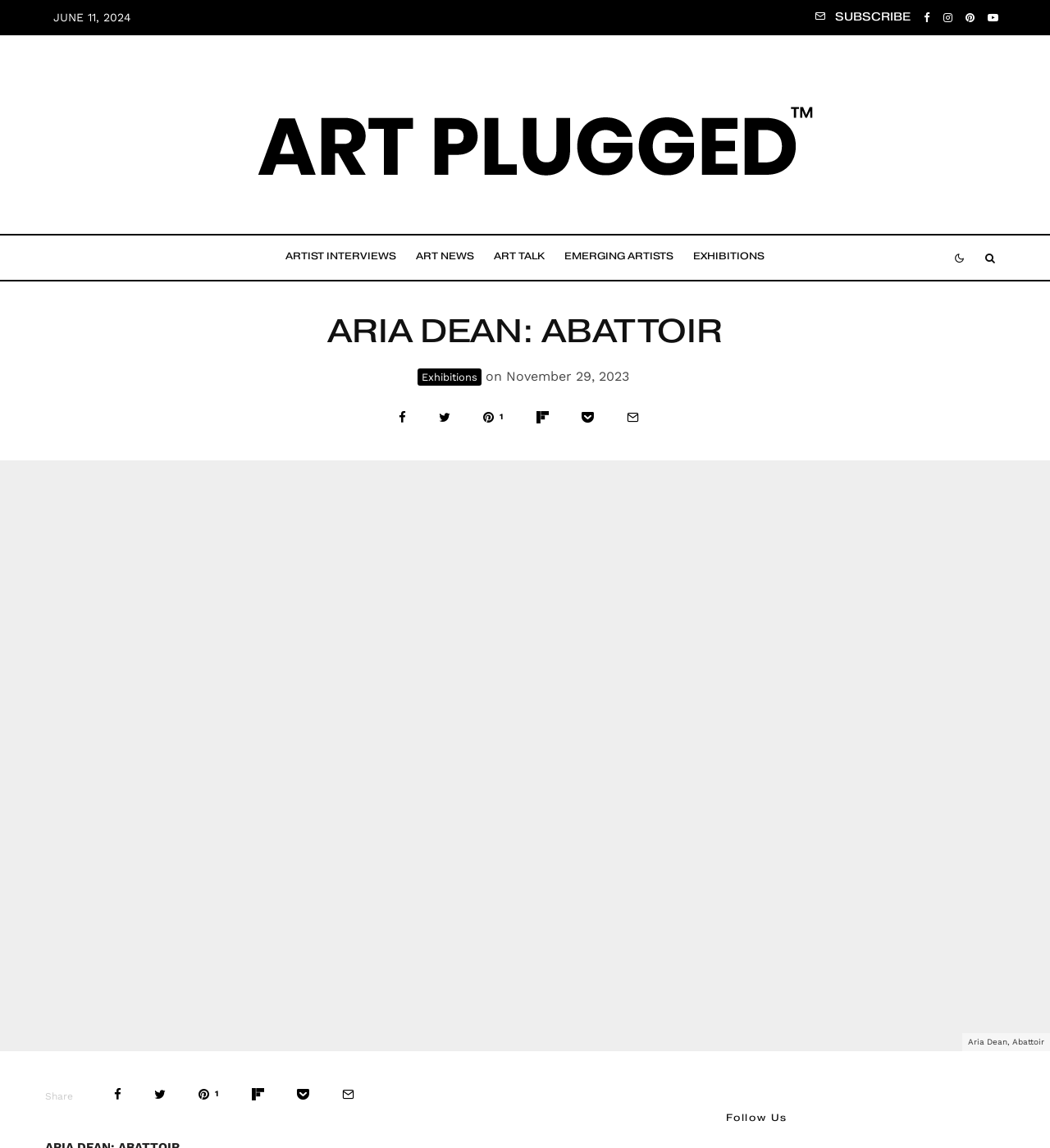Please identify the bounding box coordinates of the area that needs to be clicked to fulfill the following instruction: "View the exhibition details."

[0.397, 0.321, 0.458, 0.336]